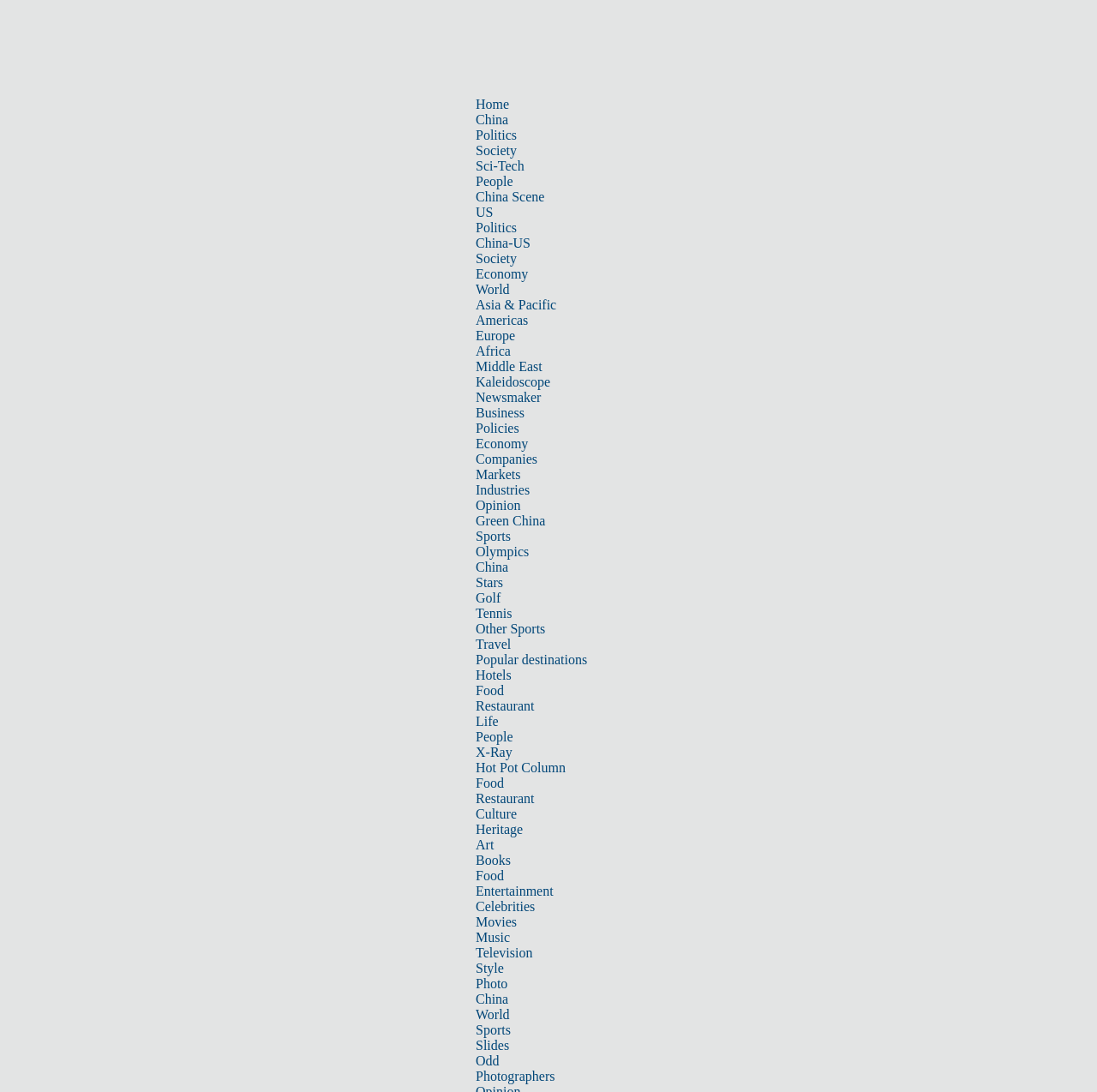Find the bounding box coordinates for the HTML element described in this sentence: "aria-label="email" name="email" placeholder="Email *"". Provide the coordinates as four float numbers between 0 and 1, in the format [left, top, right, bottom].

None